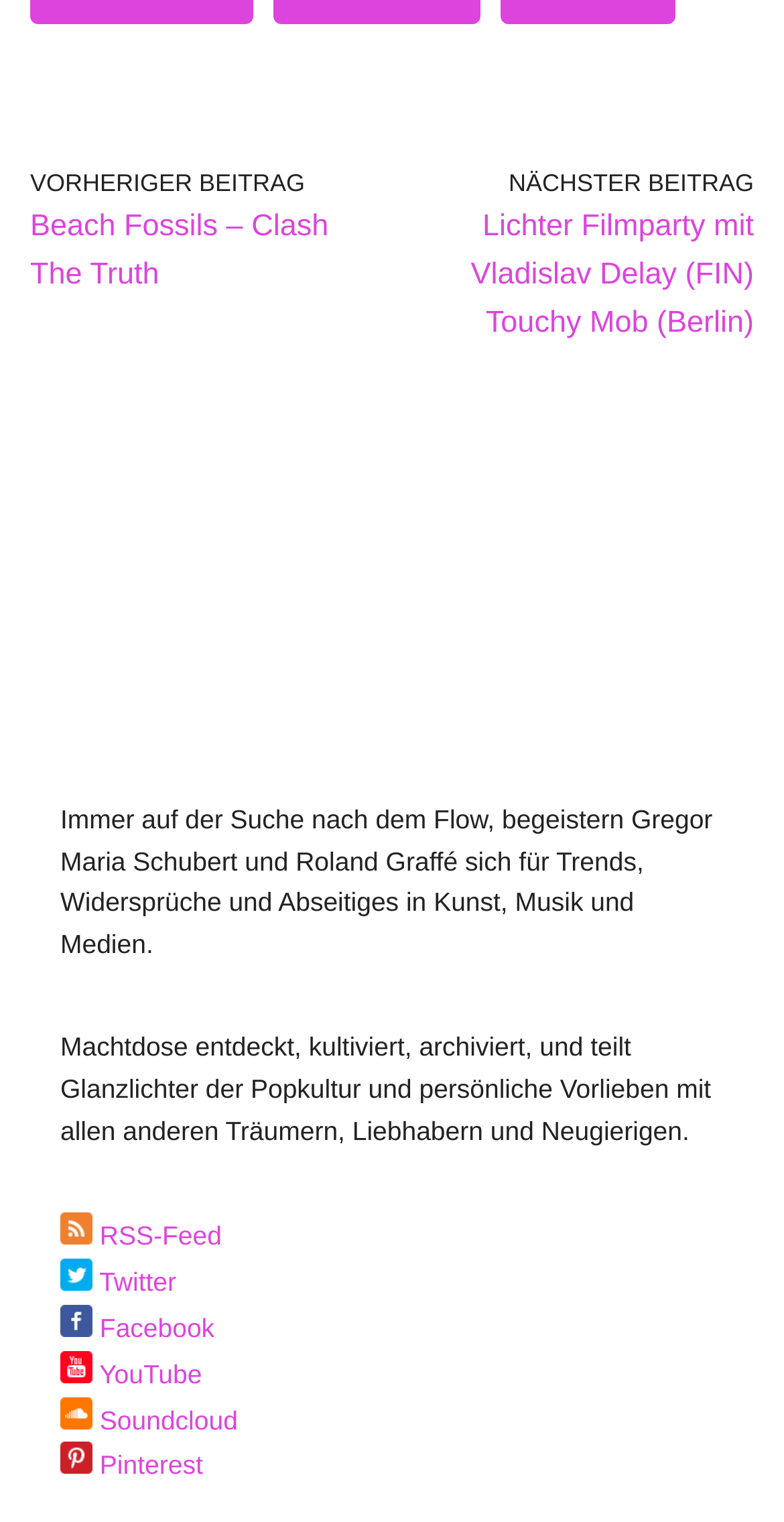Identify the bounding box coordinates of the element to click to follow this instruction: 'go to next blog post'. Ensure the coordinates are four float values between 0 and 1, provided as [left, top, right, bottom].

[0.526, 0.108, 0.962, 0.228]